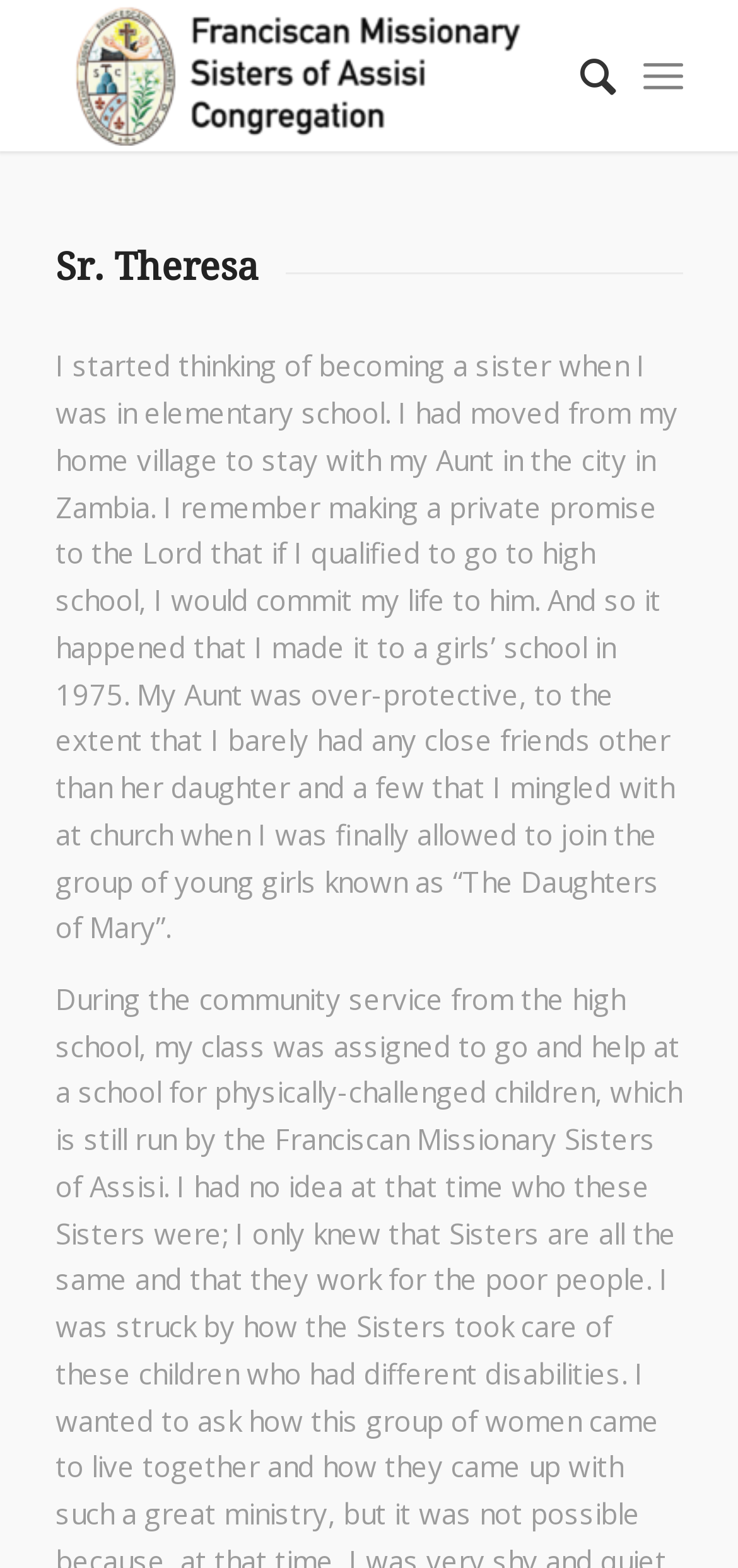What is the organization mentioned? Observe the screenshot and provide a one-word or short phrase answer.

Suore Francescane Missionarie Di Assisi